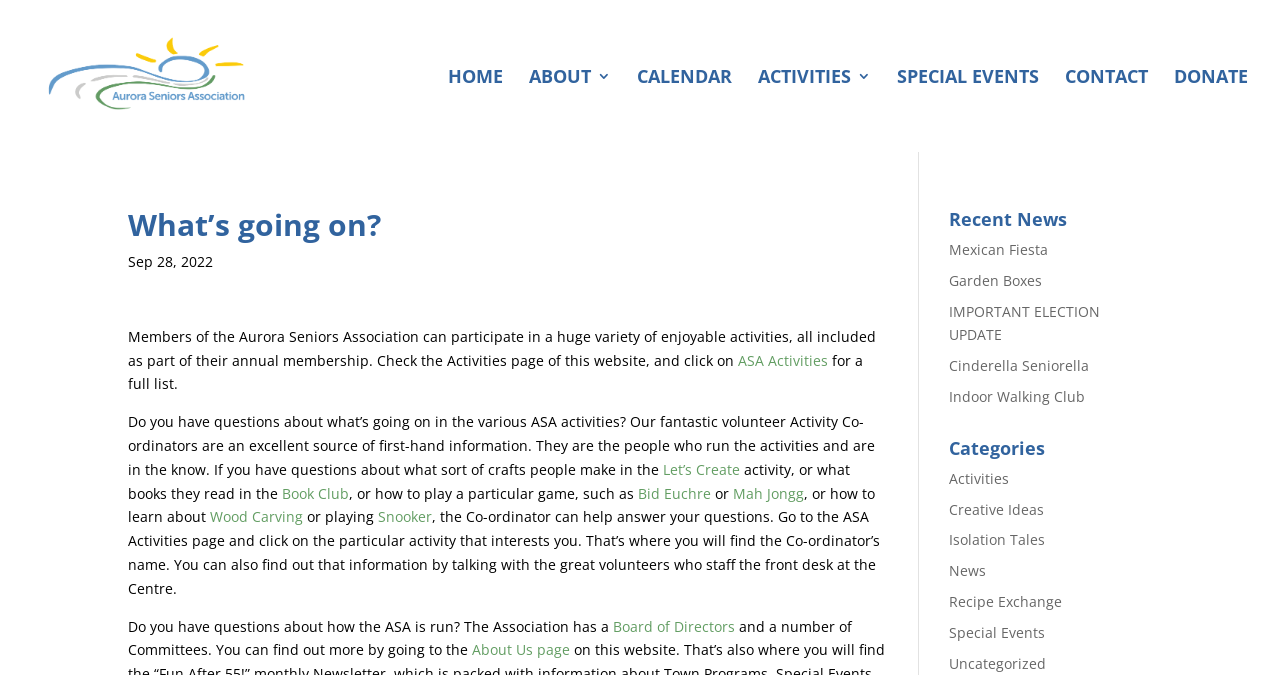Could you identify the text that serves as the heading for this webpage?

What’s going on?